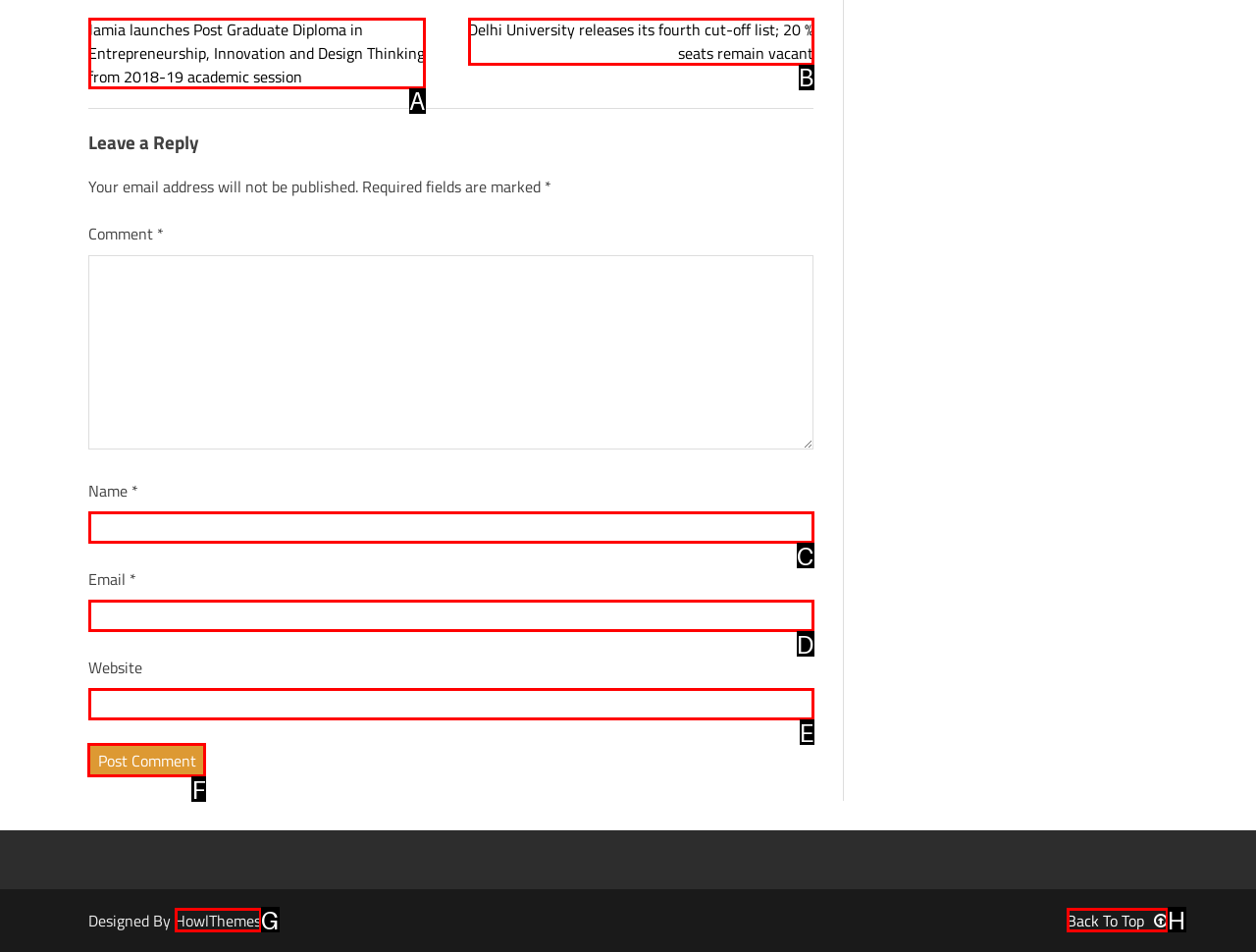Determine the letter of the element you should click to carry out the task: Click on the 'Post Comment' button
Answer with the letter from the given choices.

F